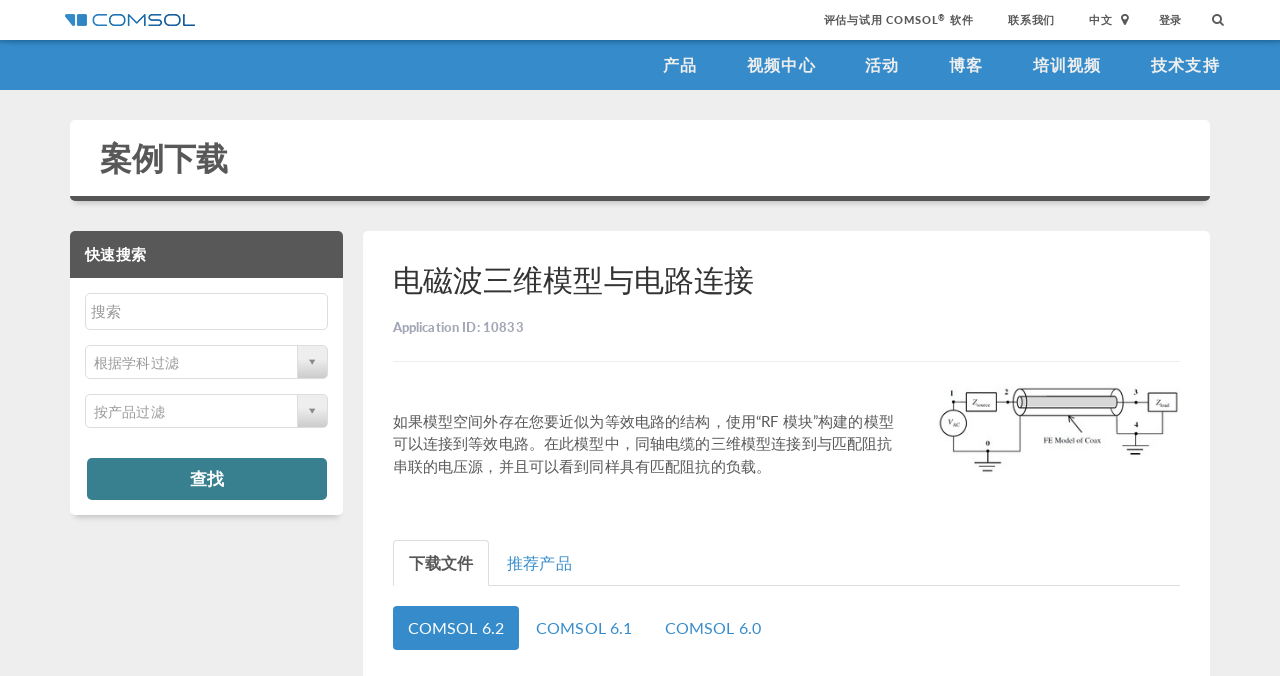What can be downloaded from the webpage?
Based on the content of the image, thoroughly explain and answer the question.

The webpage provides a link to '下载文件' (download files), indicating that users can download files related to the model or application from the webpage.